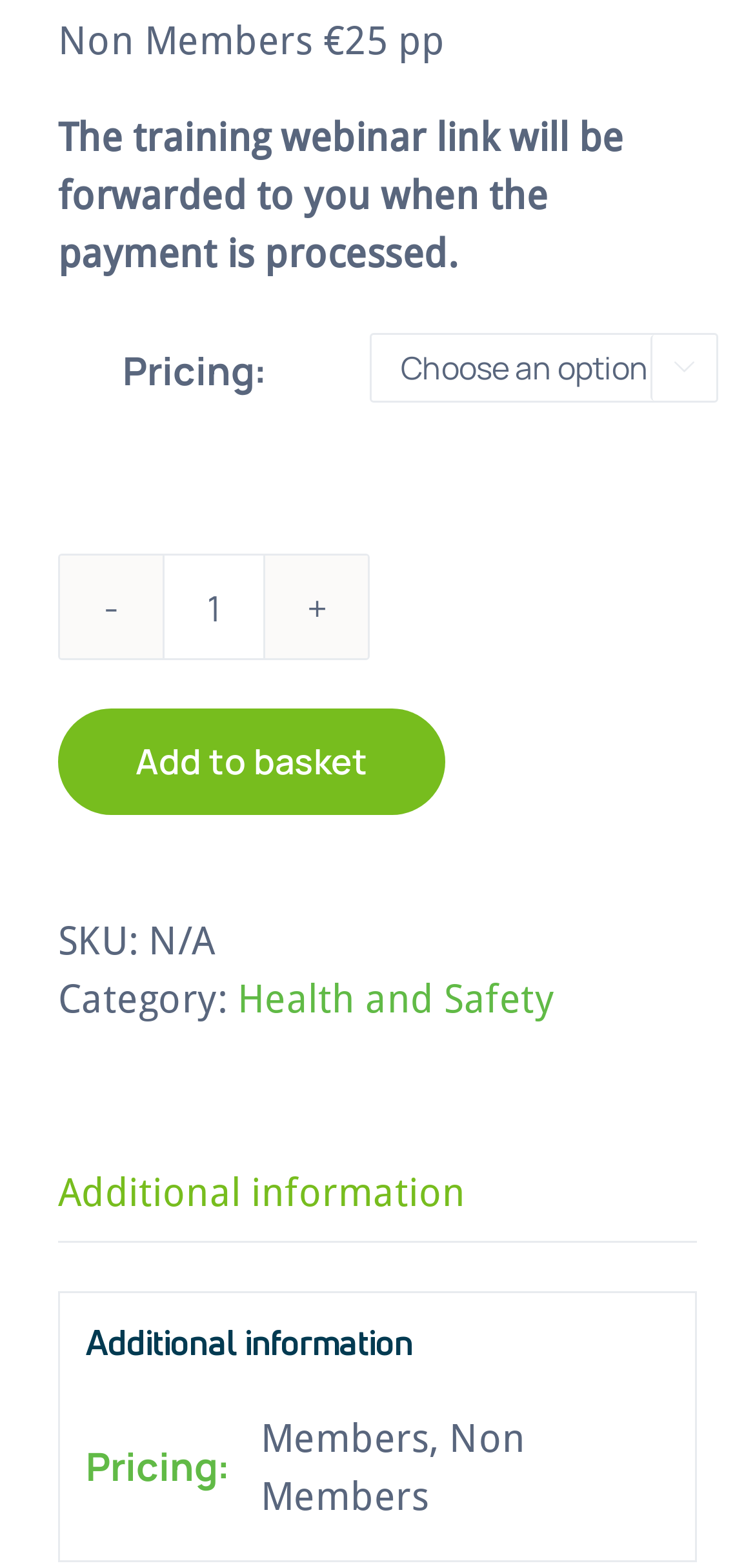What is the price for non-members?
Please respond to the question with as much detail as possible.

The price for non-members is mentioned as 'Non Members €25 pp' at the top of the webpage.